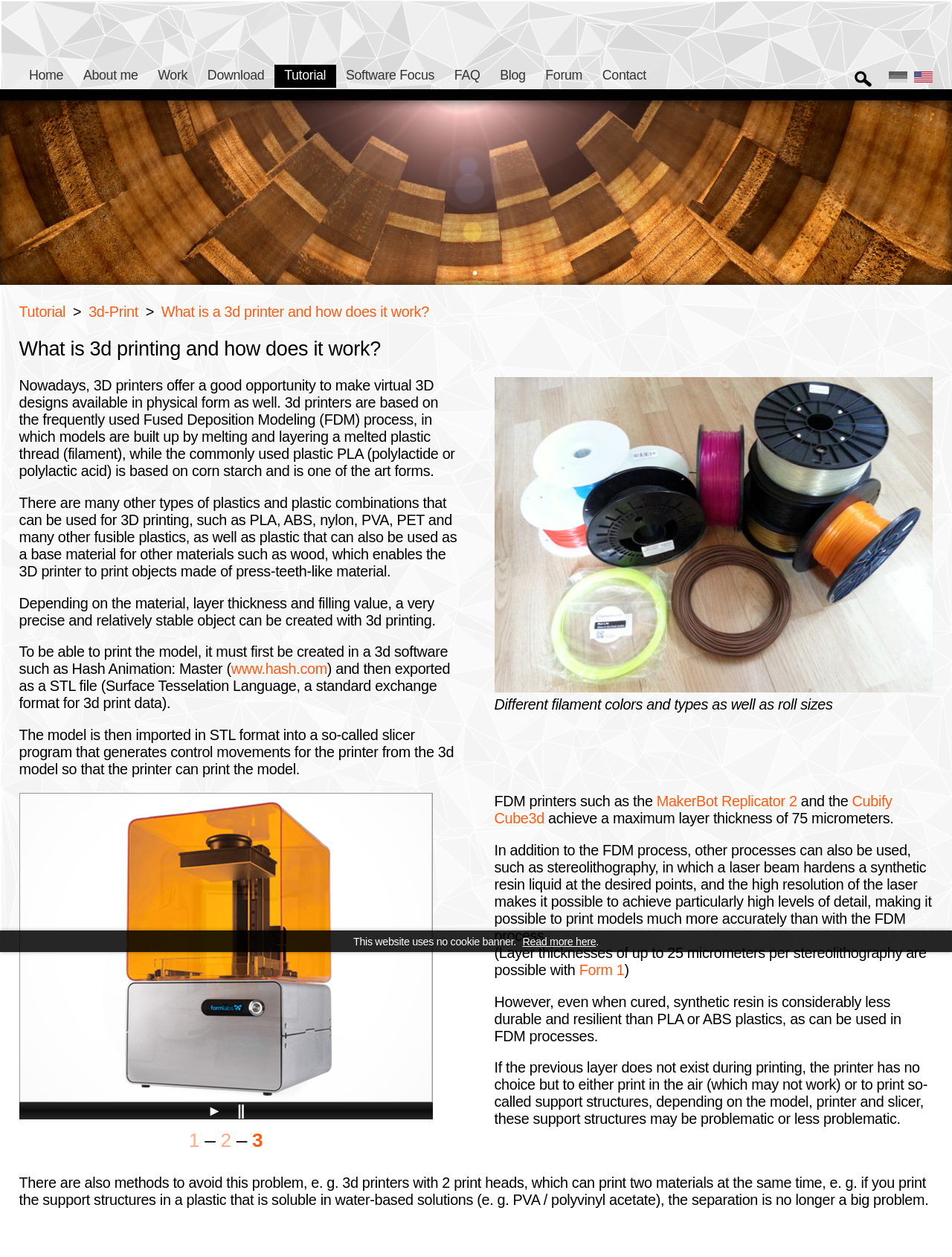Can you identify the bounding box coordinates of the clickable region needed to carry out this instruction: 'View a bigger version of the 3d-Print Filament image'? The coordinates should be four float numbers within the range of 0 to 1, stated as [left, top, right, bottom].

[0.519, 0.554, 0.875, 0.567]